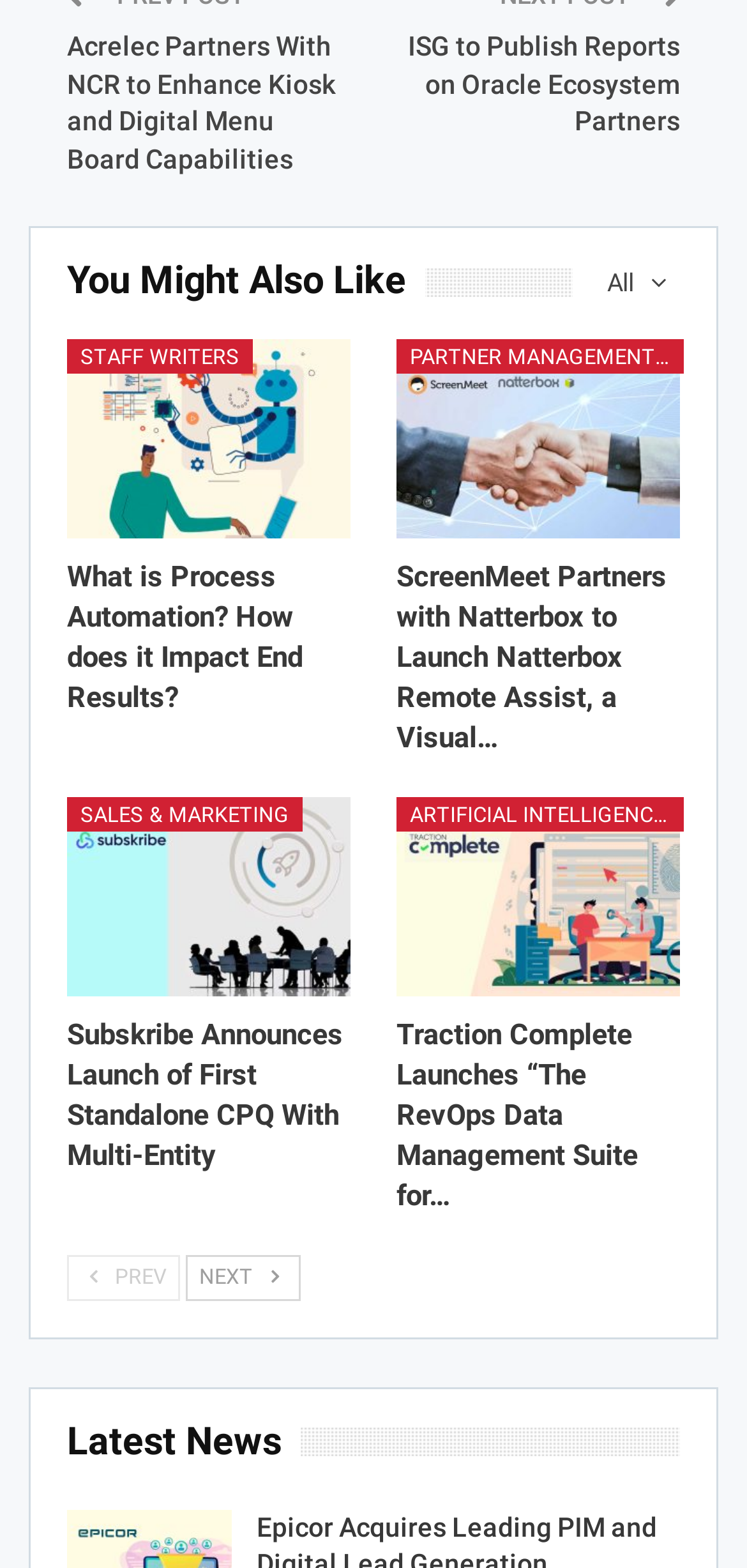Pinpoint the bounding box coordinates of the area that must be clicked to complete this instruction: "Click on Entertainment".

None